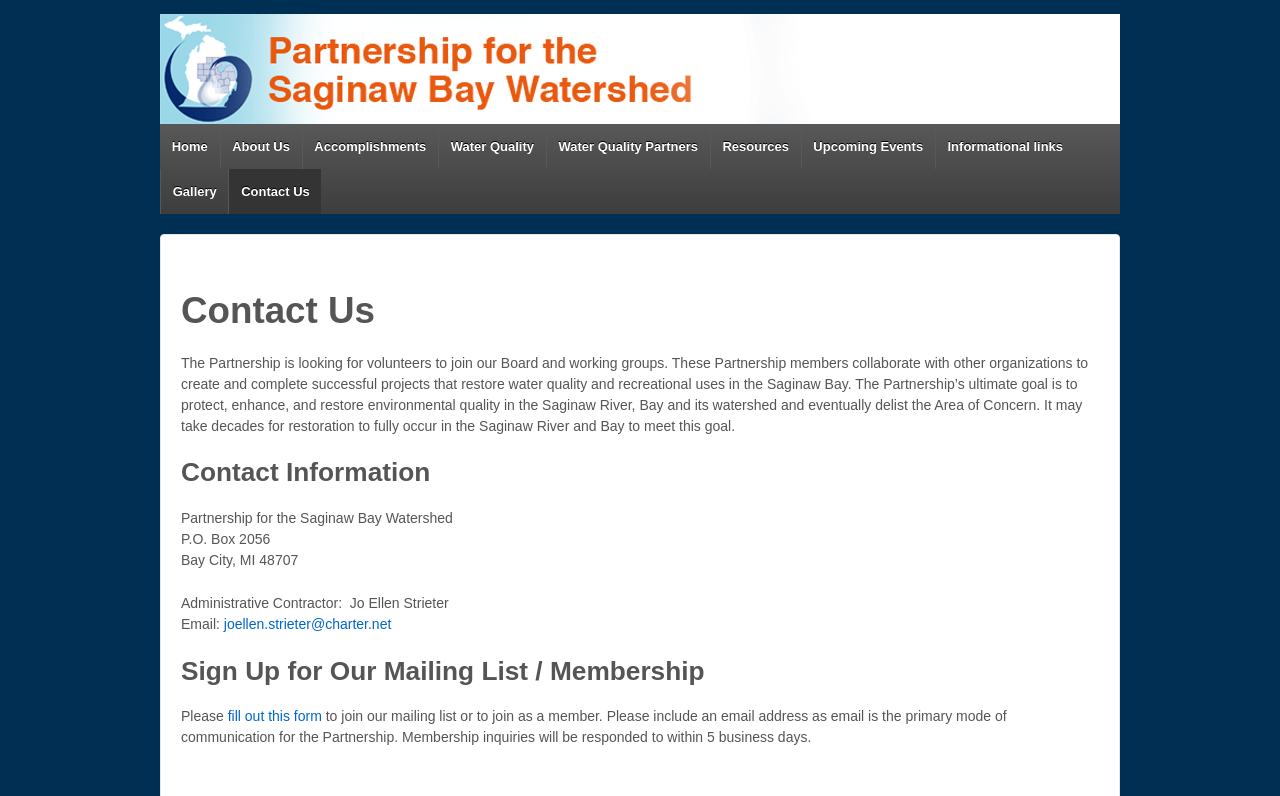Locate the bounding box coordinates of the area to click to fulfill this instruction: "View the gallery". The bounding box should be presented as four float numbers between 0 and 1, in the order [left, top, right, bottom].

[0.125, 0.212, 0.178, 0.269]